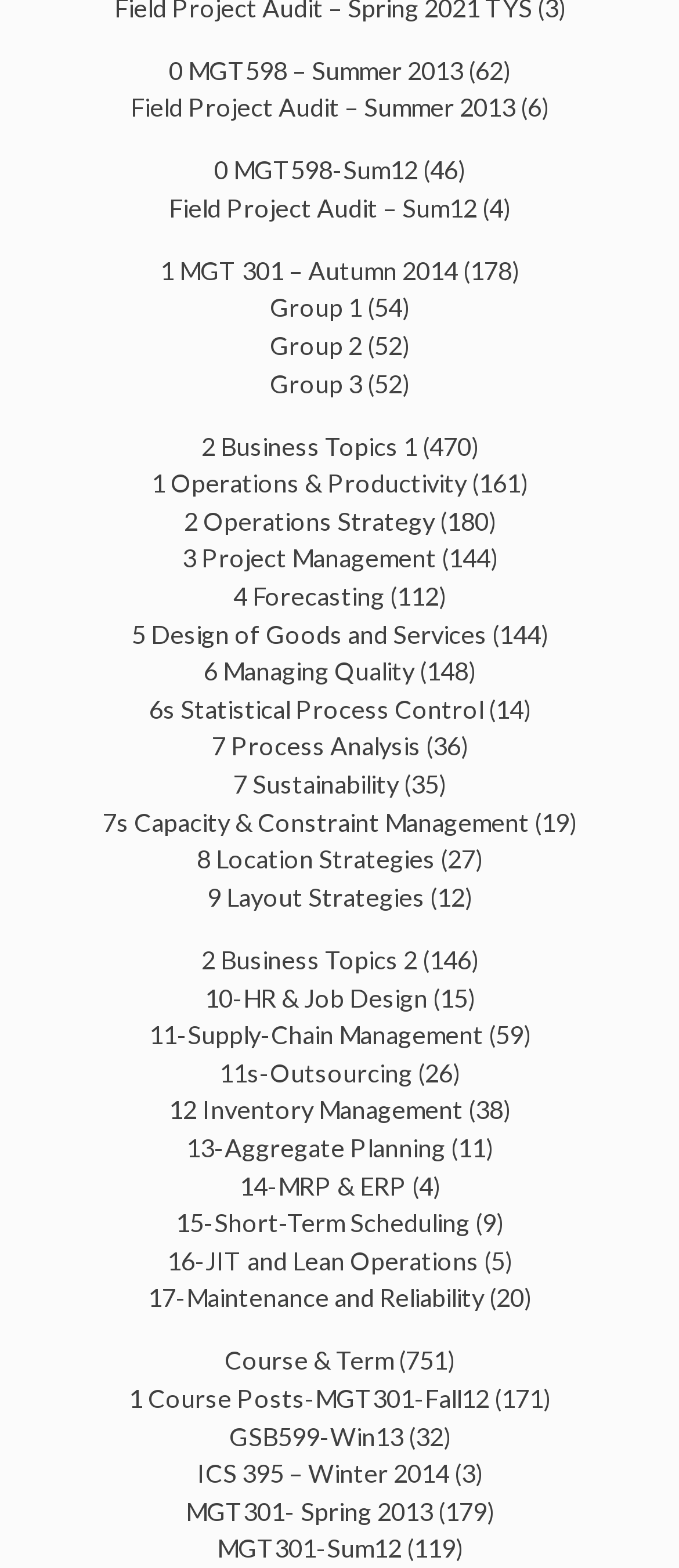Could you provide the bounding box coordinates for the portion of the screen to click to complete this instruction: "Access 'Course & Term'"?

[0.331, 0.858, 0.579, 0.877]